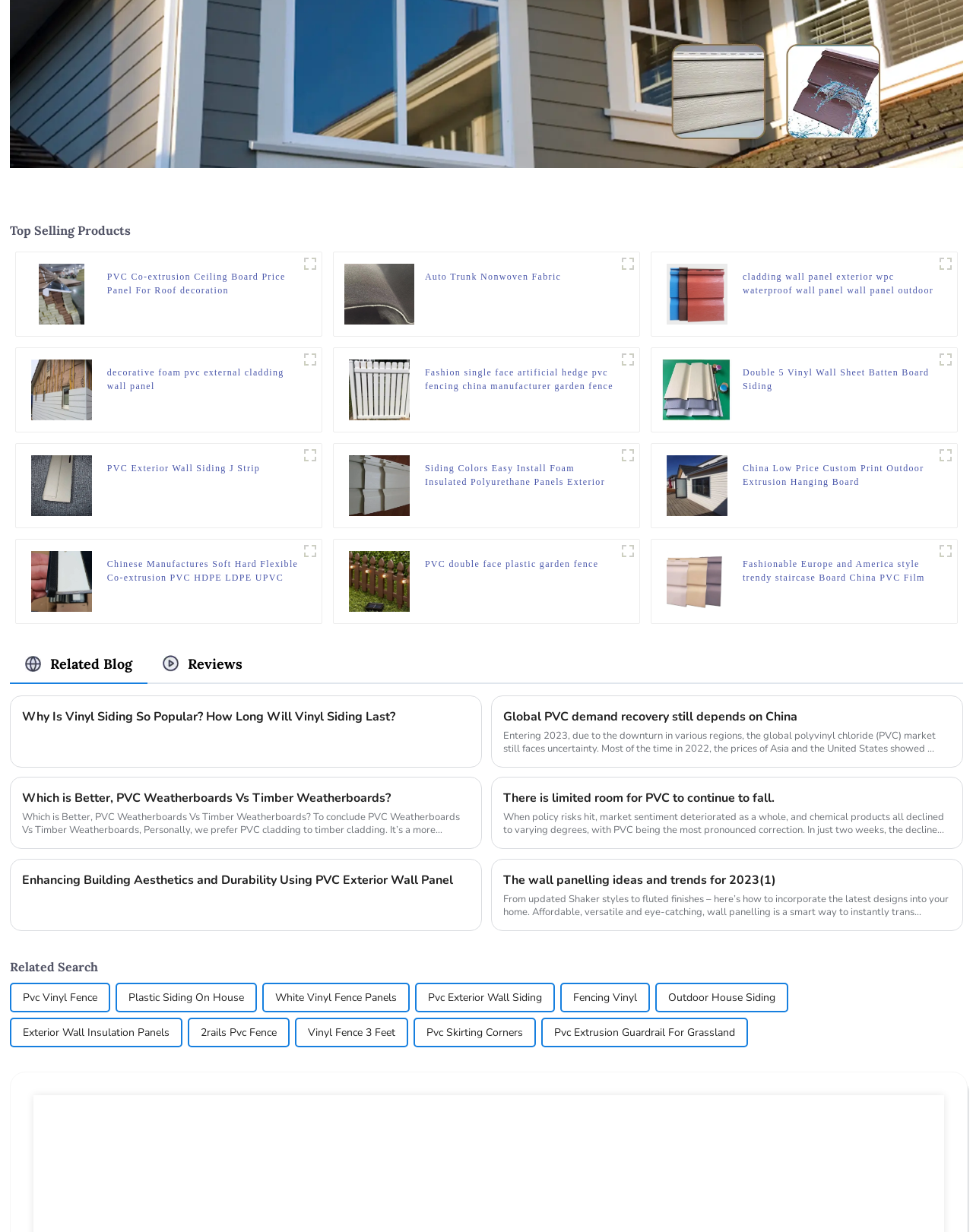Provide the bounding box coordinates of the HTML element this sentence describes: "Pvc Extrusion Guardrail For Grassland". The bounding box coordinates consist of four float numbers between 0 and 1, i.e., [left, top, right, bottom].

[0.569, 0.827, 0.755, 0.849]